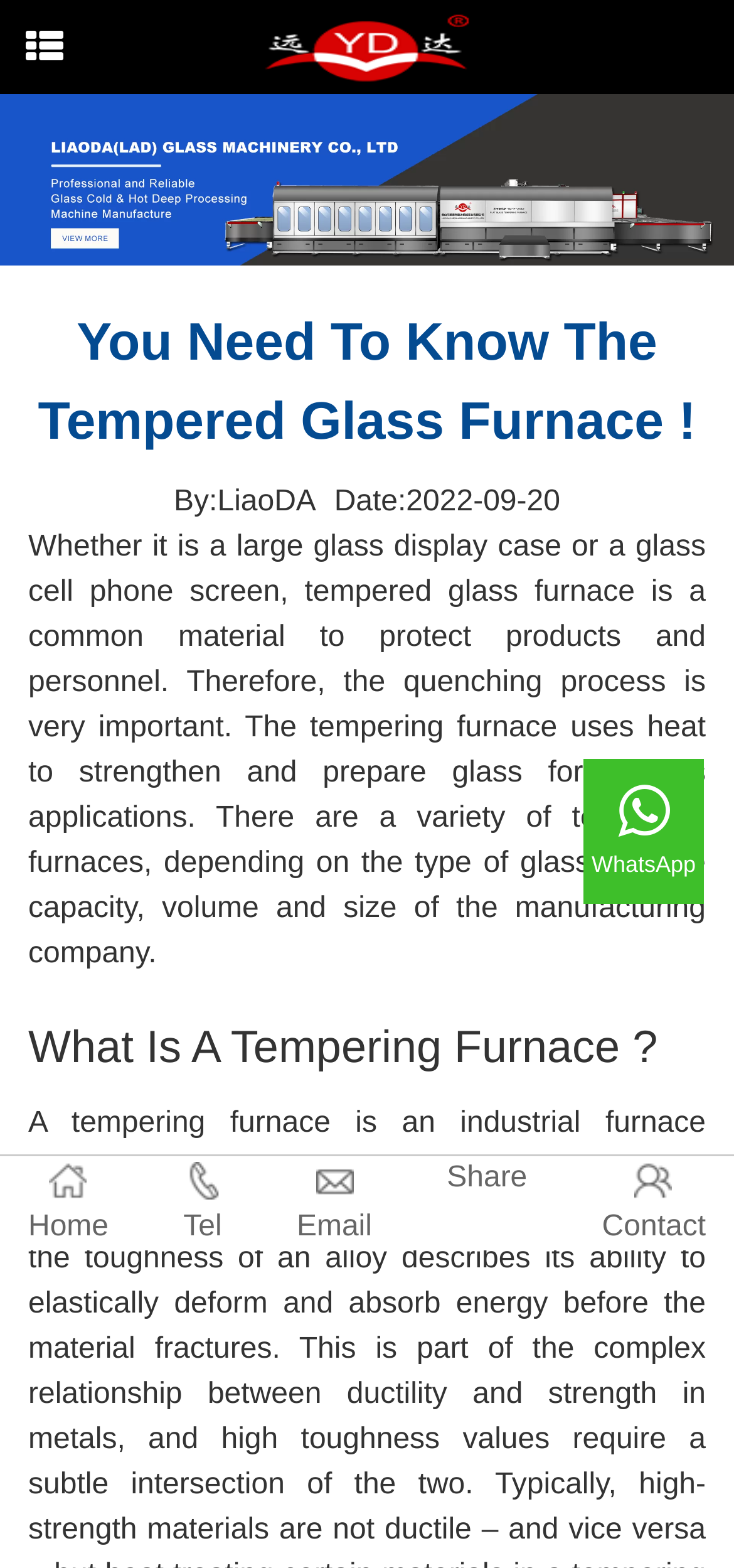Please locate and retrieve the main header text of the webpage.

You Need To Know The Tempered Glass Furnace !